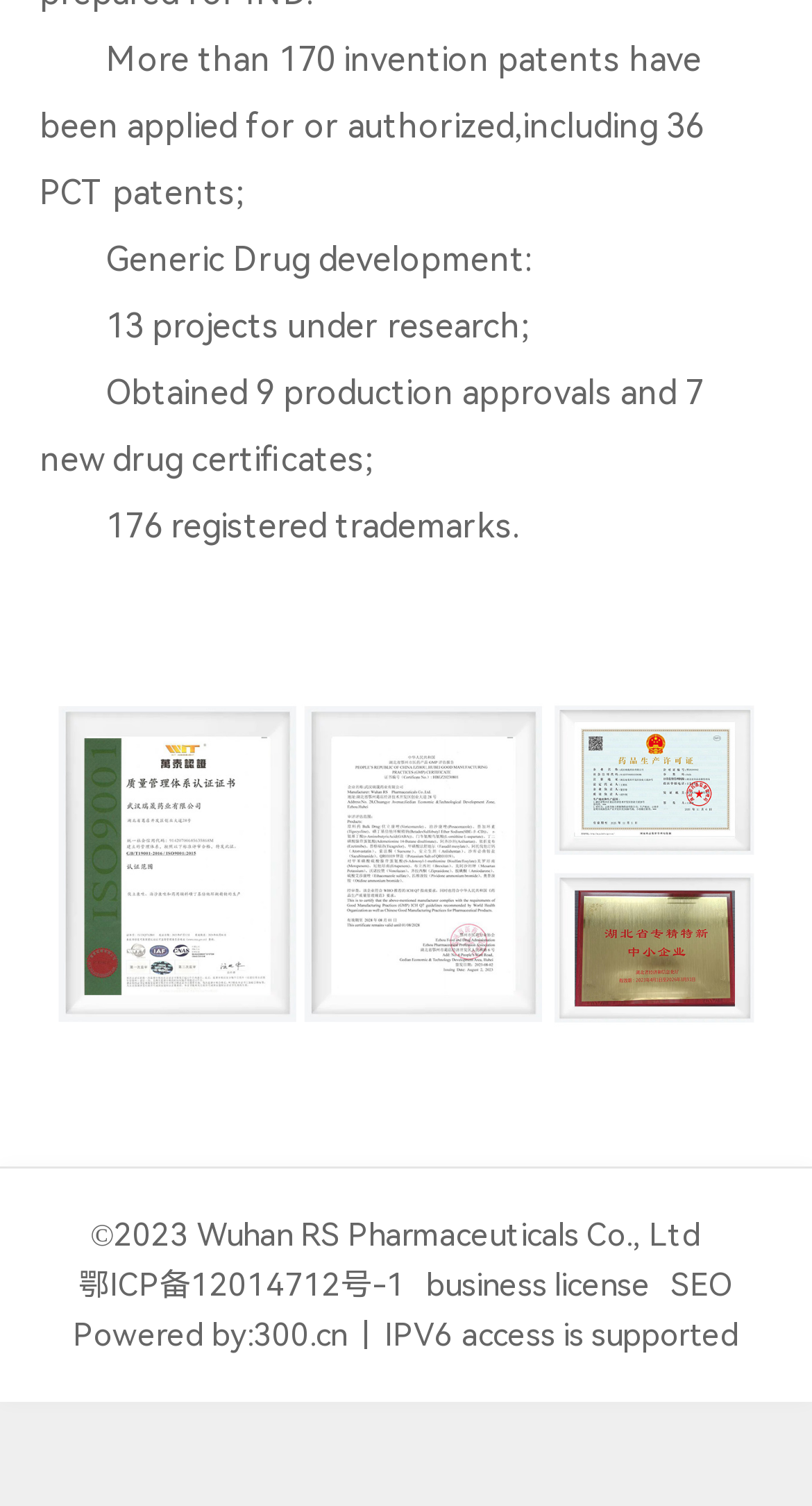What is the name of the company?
Please give a detailed and elaborate answer to the question.

The answer can be found in the image element, which has the text 'RS Pharmaceuticals' and is likely the company logo.